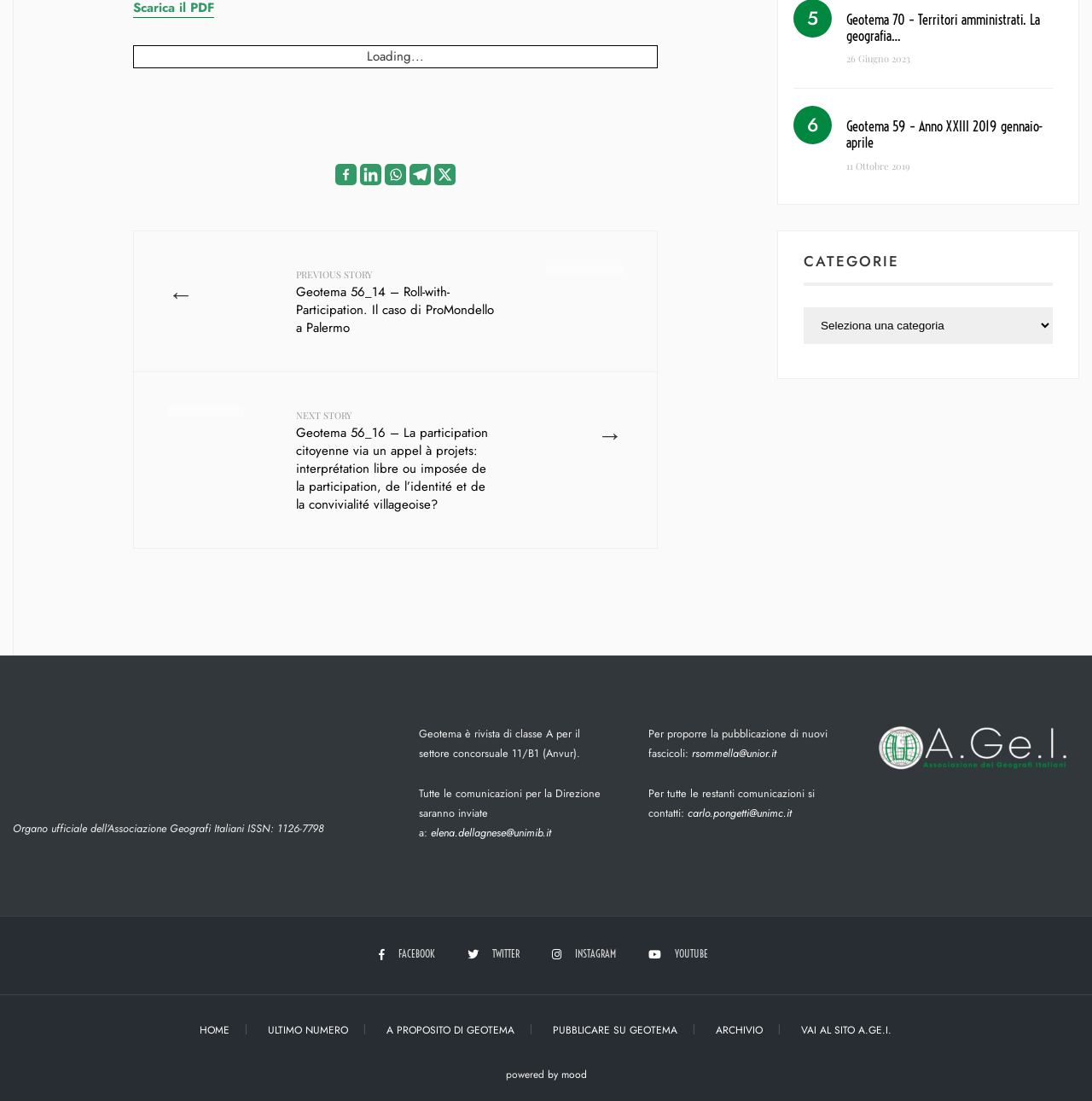Locate the bounding box coordinates of the UI element described by: "aria-label="Linkedin" title="Linkedin"". The bounding box coordinates should consist of four float numbers between 0 and 1, i.e., [left, top, right, bottom].

[0.33, 0.149, 0.349, 0.168]